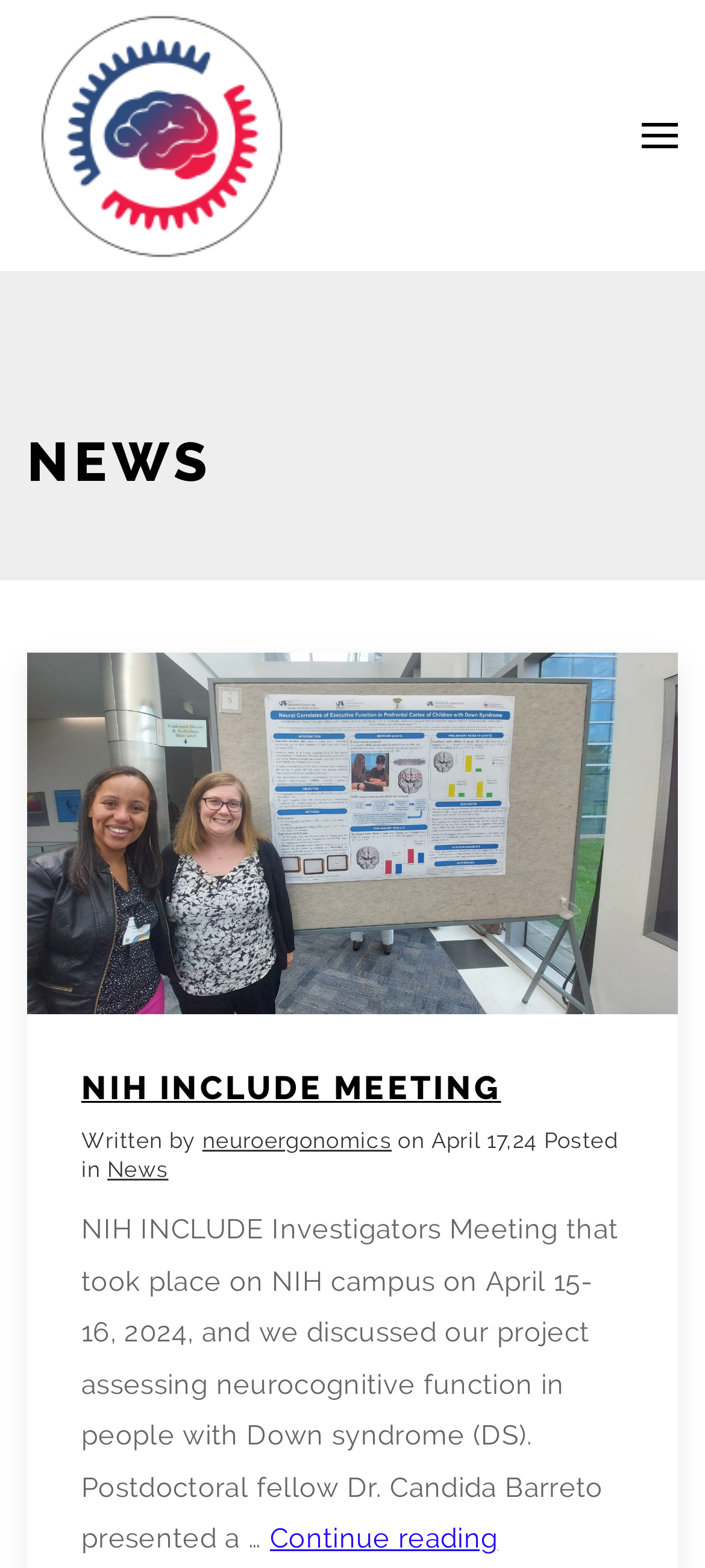How many links are there in the first news article?
Based on the image, answer the question in a detailed manner.

I counted the number of link elements within the first news article and found two links: 'NIH INCLUDE MEETING' and 'Continue reading'.